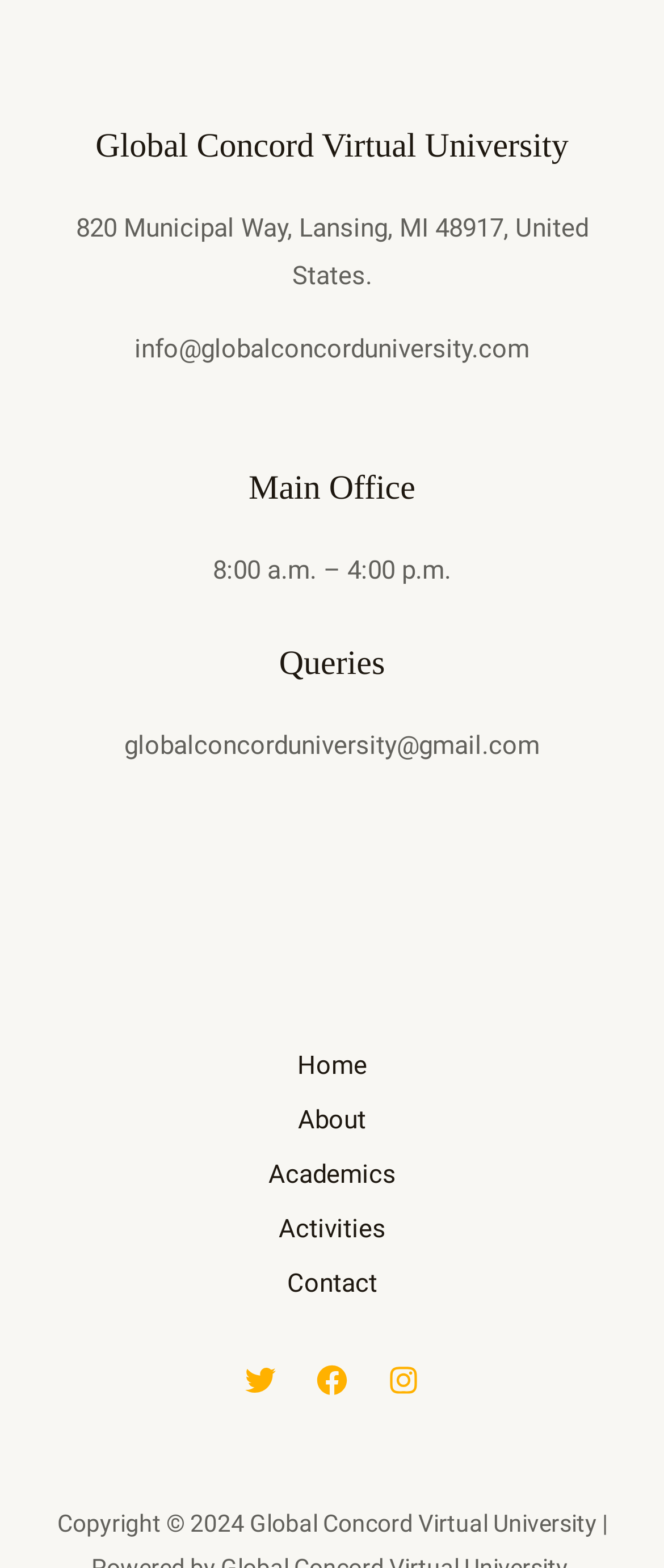Respond to the question below with a single word or phrase:
What are the office hours of the Main Office?

8:00 a.m. – 4:00 p.m.